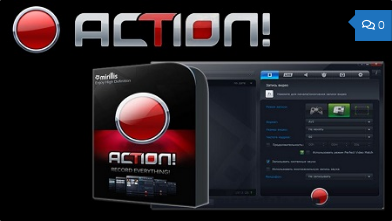Elaborate on all the features and components visible in the image.

The image showcases the software application "Mirillis Action!" prominently featured alongside its sleek packaging design. The bold red and black color scheme symbolizes its function as a high-performance screen recording tool, suitable for capturing gameplay and other screen activities. The interface displayed in the image highlights various settings and options, suggesting user-friendly navigation. Above the packaging, the brand name "ACTION!" is presented in a large, striking font, further emphasizing its energetic branding. This visual representation illustrates the software's capability to "Record Everything!" making it an appealing choice for content creators and gamers alike.